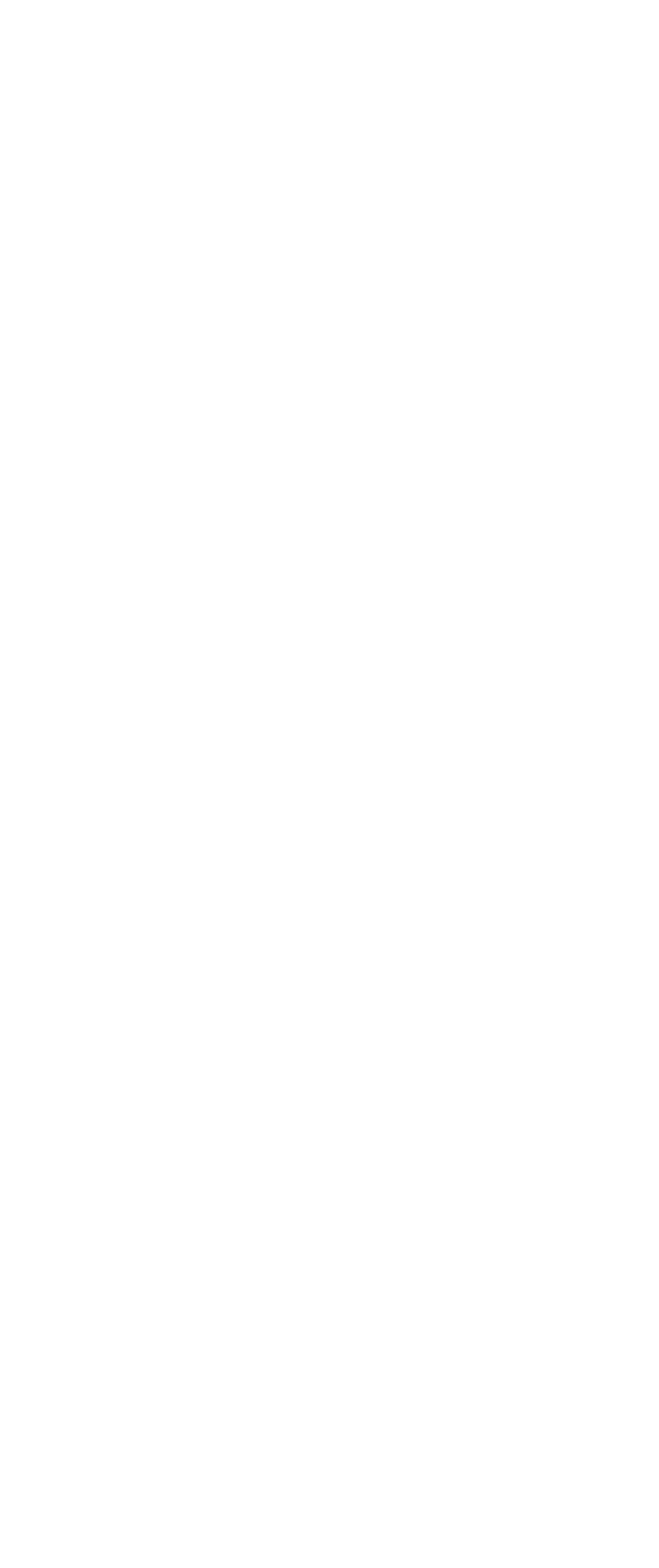Please provide a brief answer to the question using only one word or phrase: 
What is the copyright year?

2024